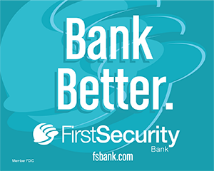What organization does the bank's logo indicate membership with?
Answer the question in as much detail as possible.

The logo in the lower corner of the image is identified with the phrase 'Member FDIC', which indicates that the bank is a member of the Federal Deposit Insurance Corporation, a US government agency that provides deposit insurance to protect depositors.